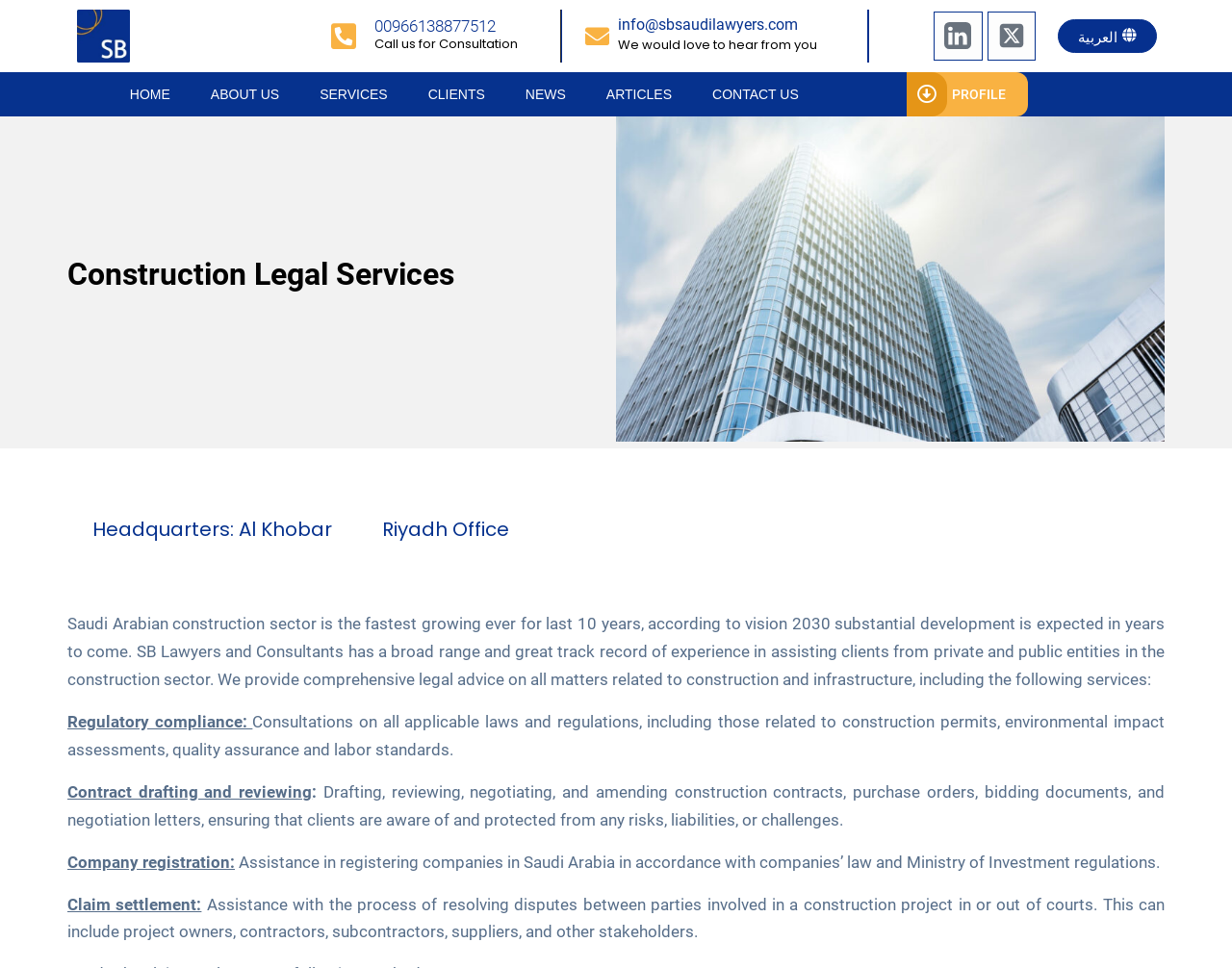Please identify the bounding box coordinates of the element on the webpage that should be clicked to follow this instruction: "Click the logo". The bounding box coordinates should be given as four float numbers between 0 and 1, formatted as [left, top, right, bottom].

[0.062, 0.01, 0.105, 0.065]